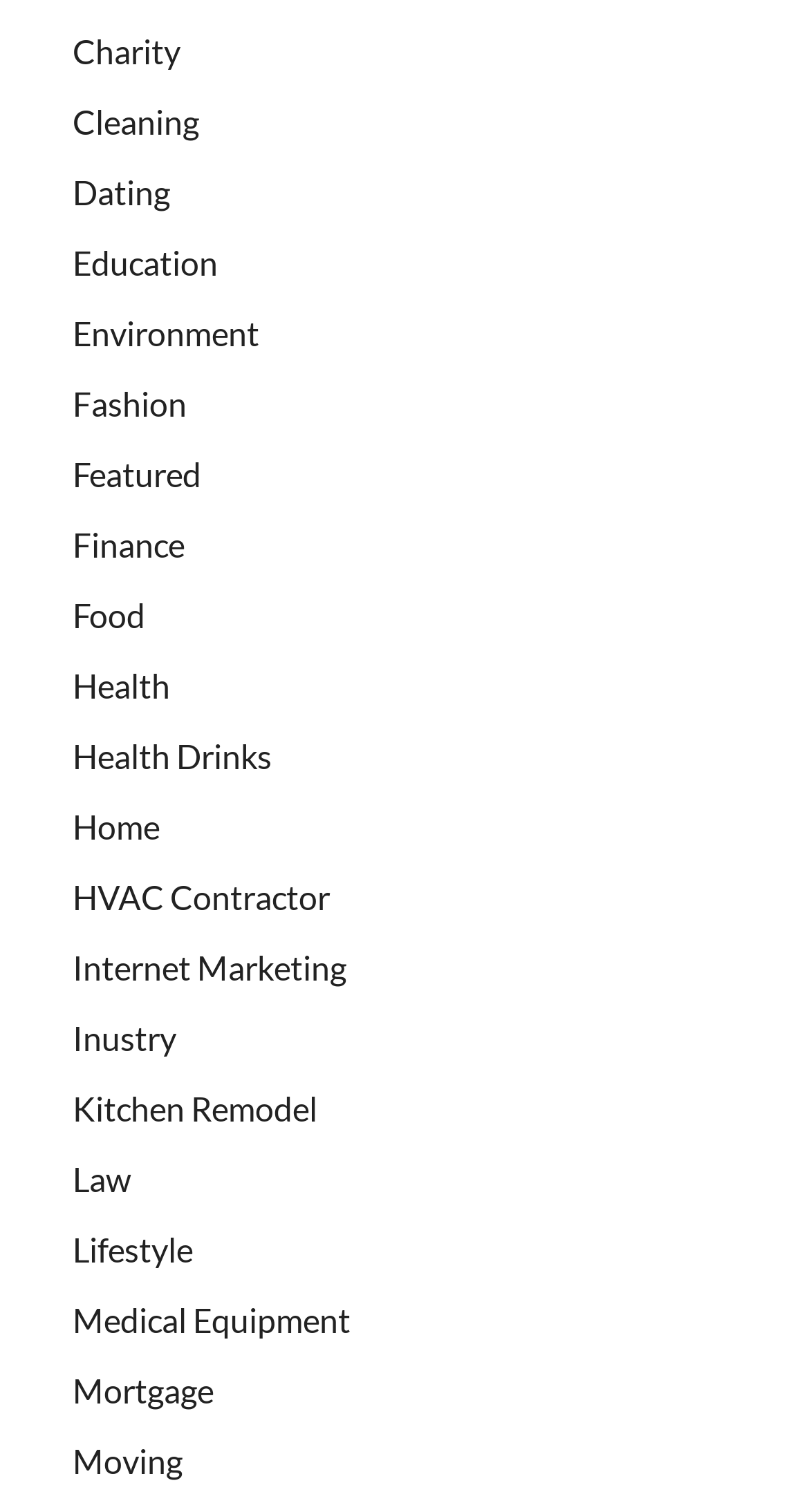What is the last category listed?
Please answer the question with a single word or phrase, referencing the image.

Moving